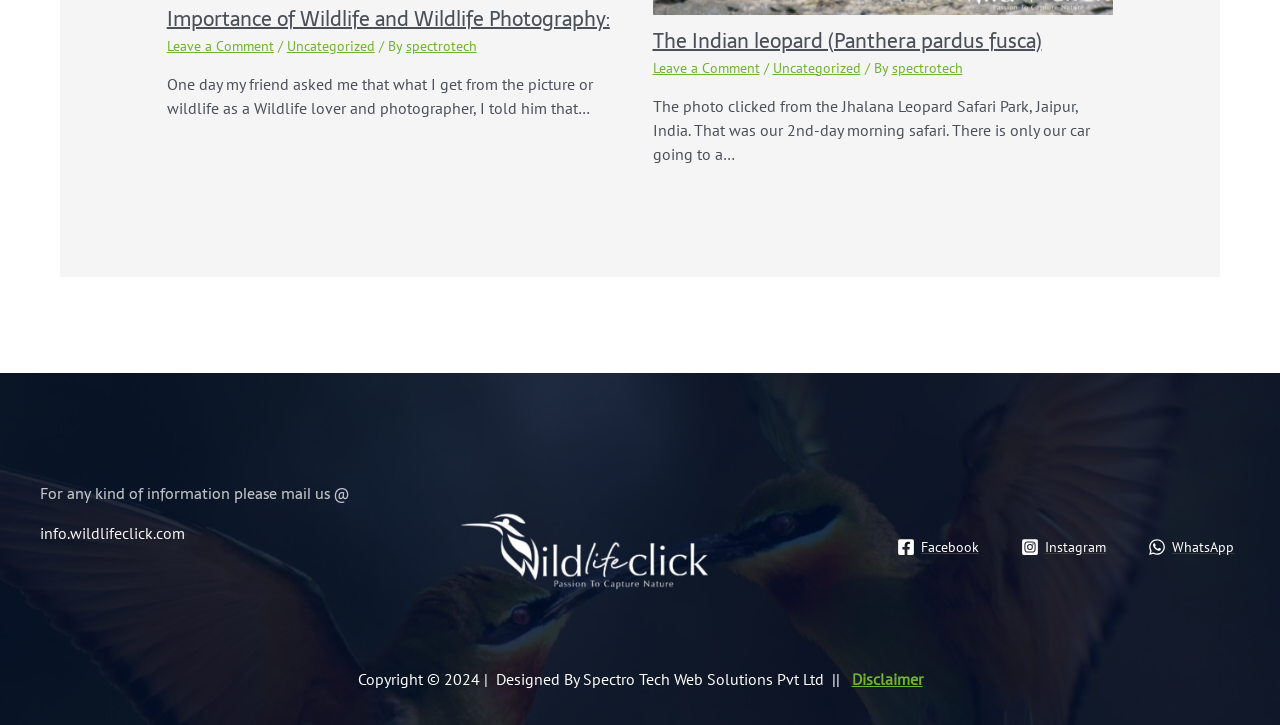Using the element description: "Leave a Comment", determine the bounding box coordinates. The coordinates should be in the format [left, top, right, bottom], with values between 0 and 1.

[0.13, 0.051, 0.214, 0.076]